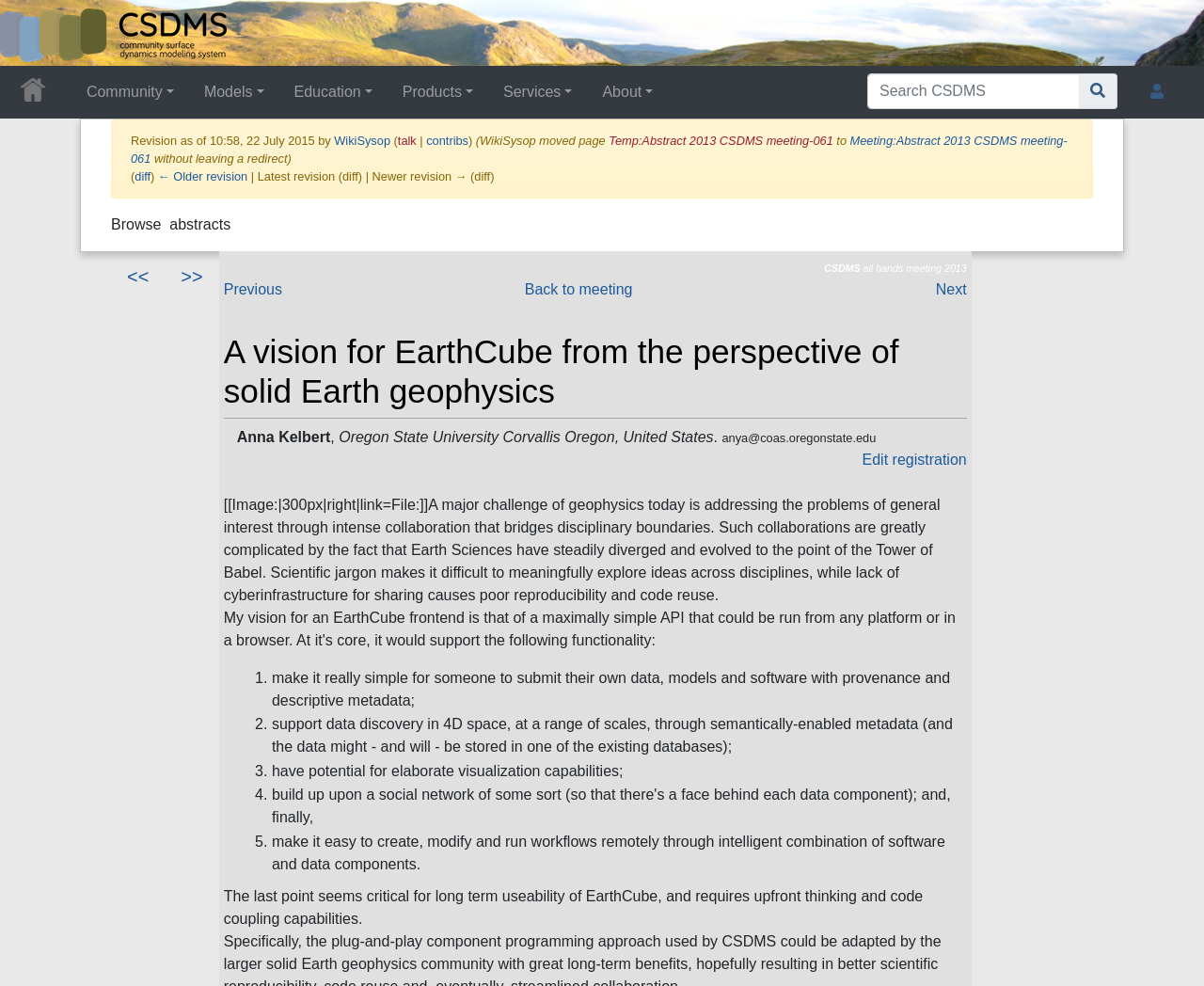Identify the bounding box coordinates for the region of the element that should be clicked to carry out the instruction: "Click on CSDMS". The bounding box coordinates should be four float numbers between 0 and 1, i.e., [left, top, right, bottom].

[0.012, 0.085, 0.047, 0.106]